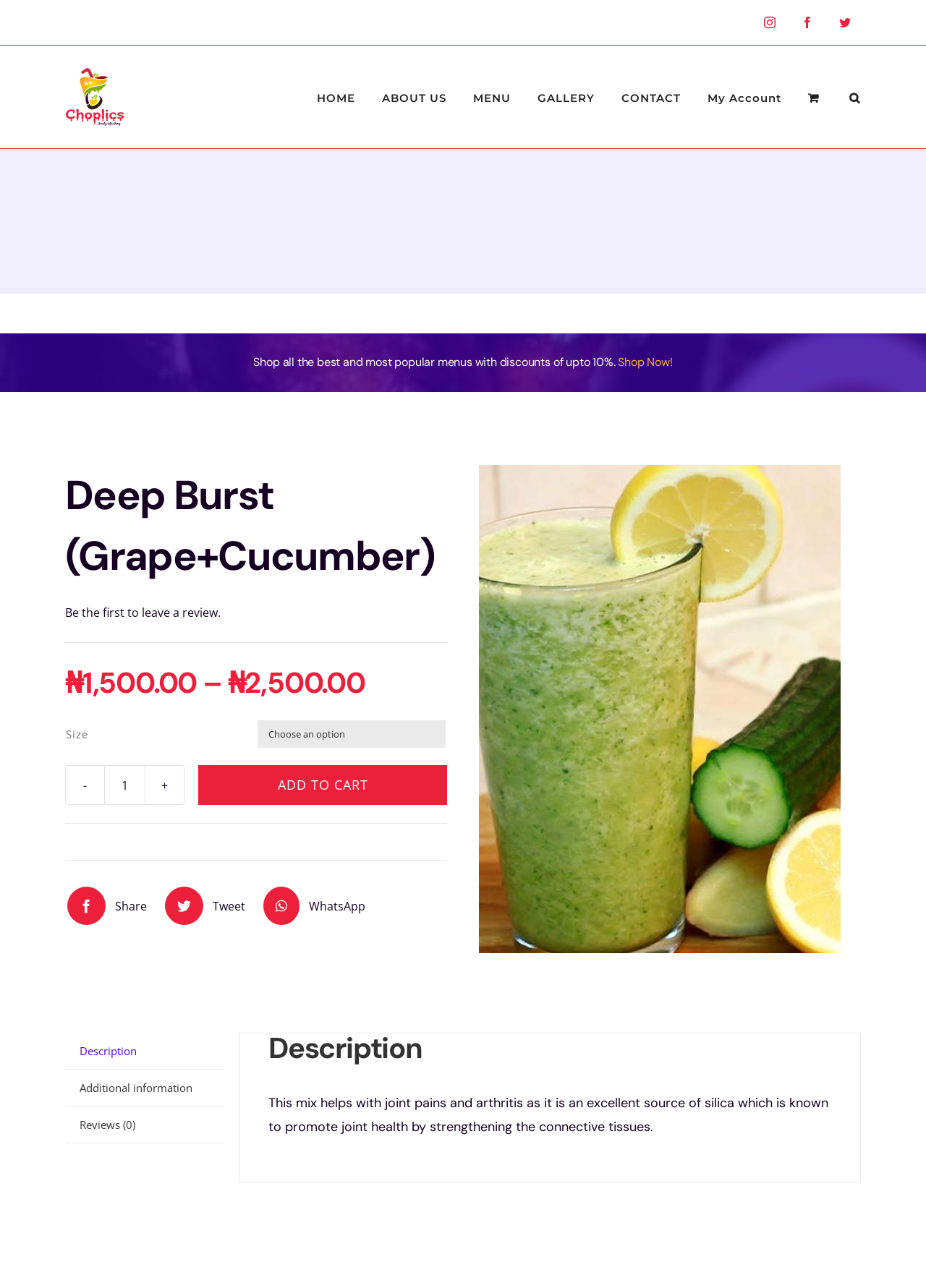Please find the bounding box coordinates of the element's region to be clicked to carry out this instruction: "Search for products".

[0.917, 0.035, 0.929, 0.115]